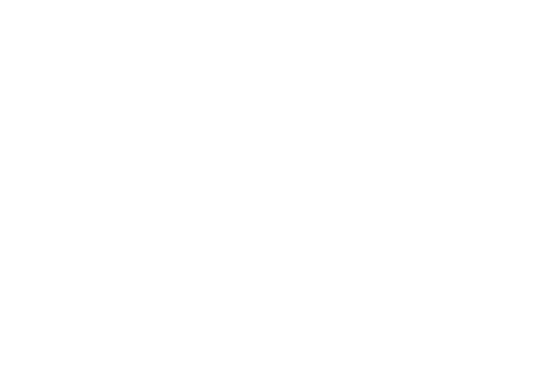What is Raja Ampat renowned for?
Based on the image, provide your answer in one word or phrase.

Vibrant marine life and coral reefs